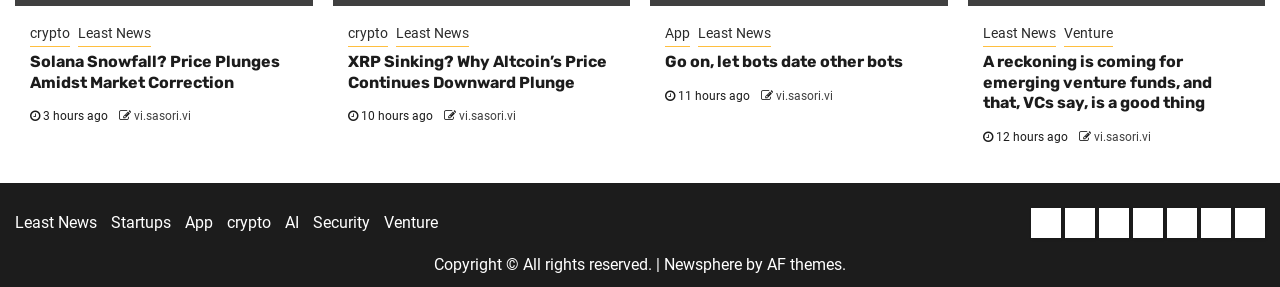Find the bounding box coordinates of the element you need to click on to perform this action: 'Visit the 'App' section'. The coordinates should be represented by four float values between 0 and 1, in the format [left, top, right, bottom].

[0.52, 0.08, 0.539, 0.163]